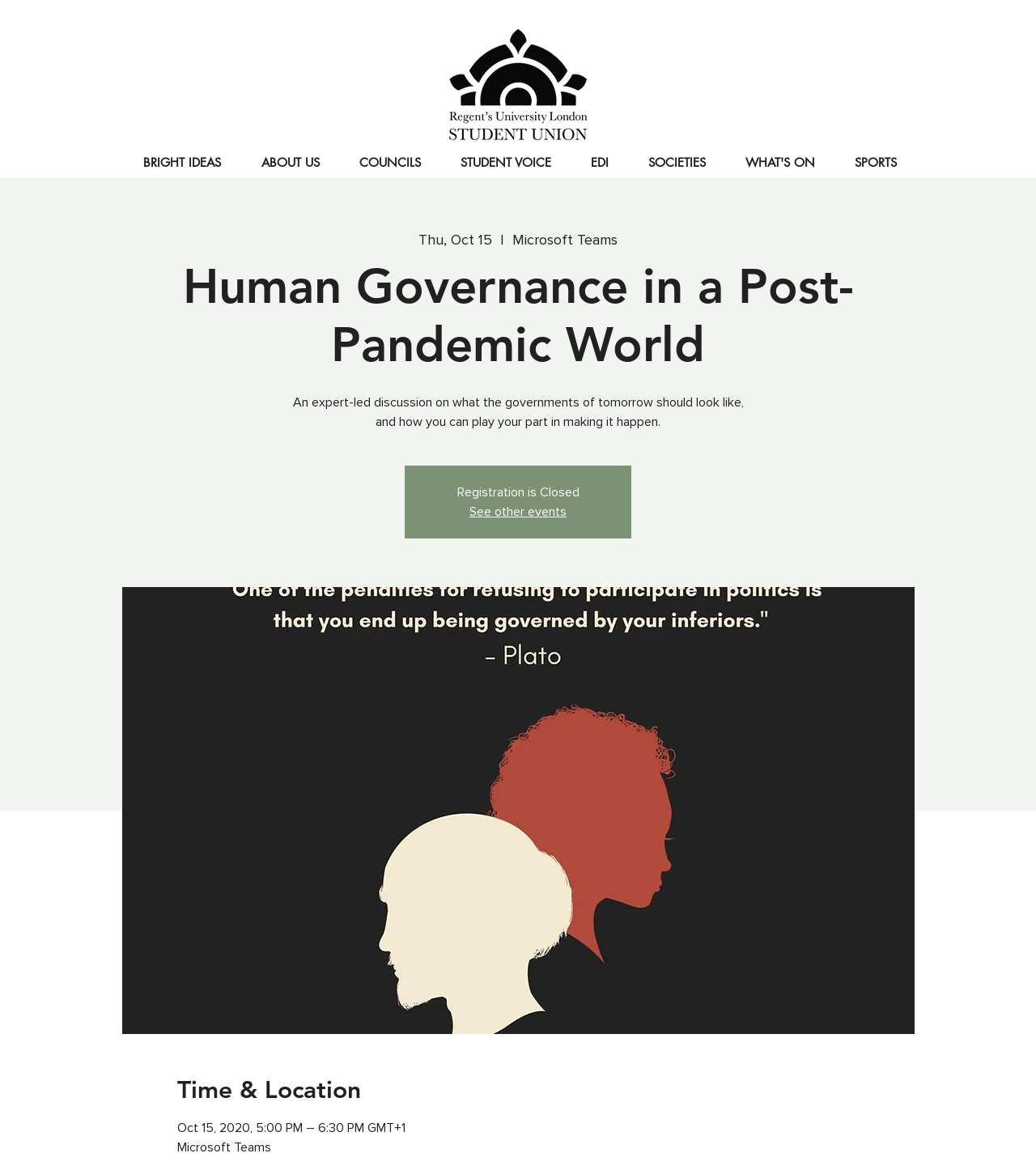Identify the bounding box coordinates for the element you need to click to achieve the following task: "Go to the ABOUT US page". The coordinates must be four float values ranging from 0 to 1, formatted as [left, top, right, bottom].

[0.241, 0.129, 0.335, 0.15]